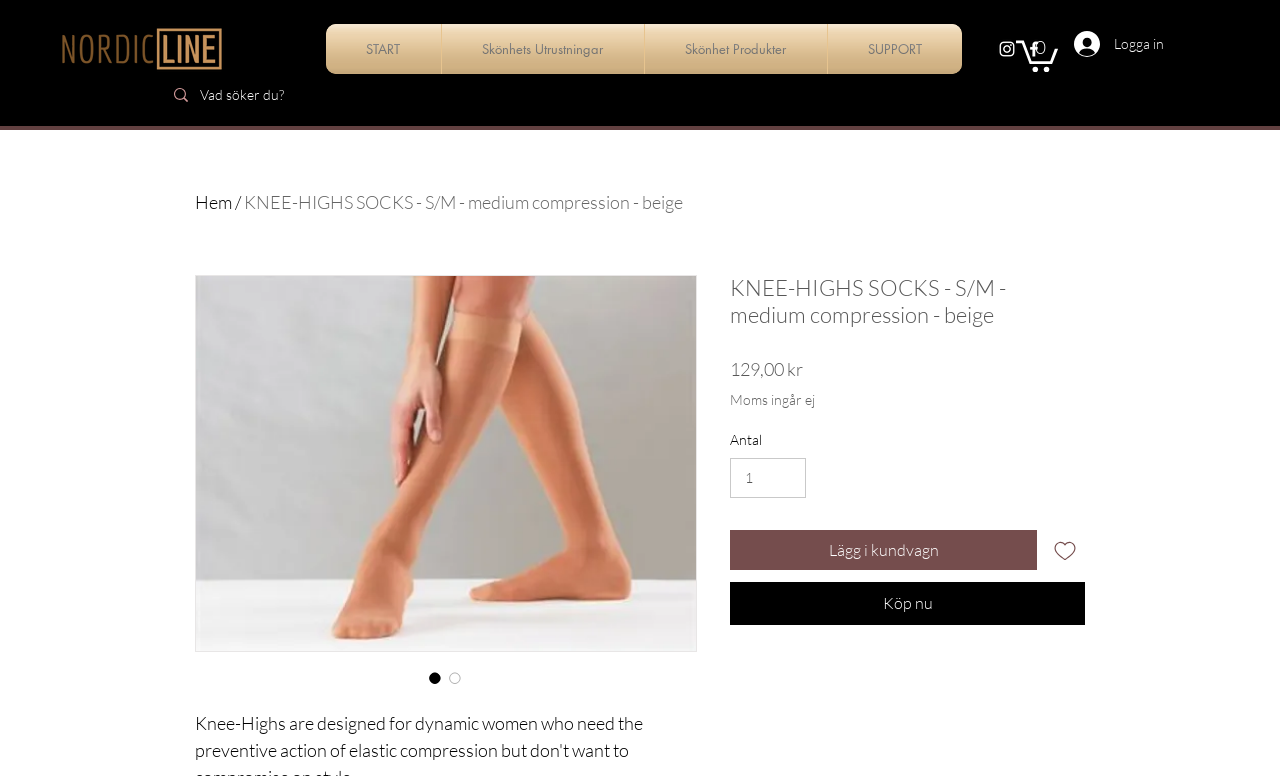Give a concise answer using only one word or phrase for this question:
What is the color of the knee-high socks?

Beige